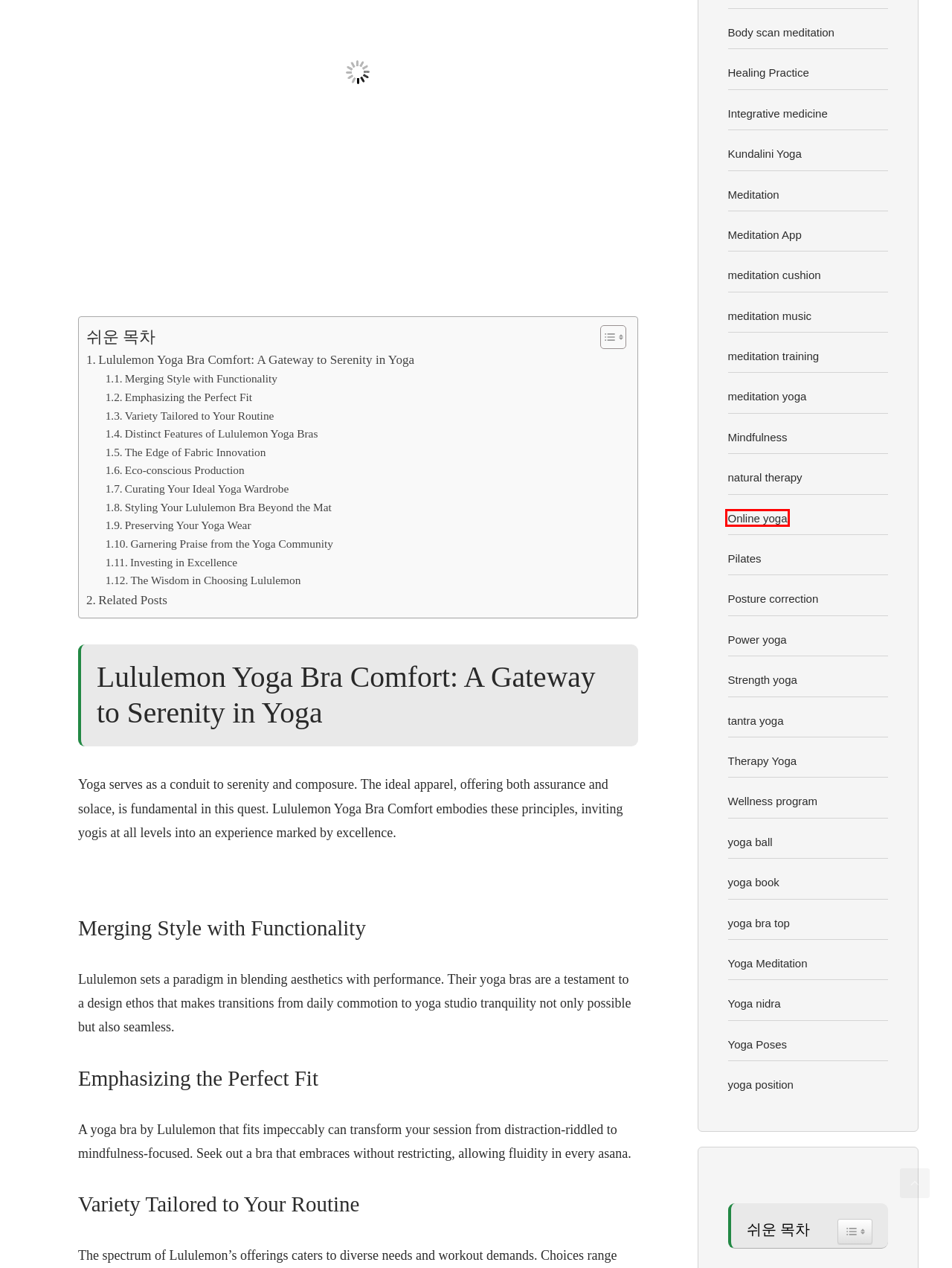Given a webpage screenshot with a red bounding box around a particular element, identify the best description of the new webpage that will appear after clicking on the element inside the red bounding box. Here are the candidates:
A. Power yoga - Feast of yoga
B. Posture correction - Feast of yoga
C. Therapy Yoga - Feast of yoga
D. yoga bra top - Feast of yoga
E. Strength yoga - Feast of yoga
F. Online yoga - Feast of yoga
G. yoga book - Feast of yoga
H. Healing Practice - Feast of yoga

F